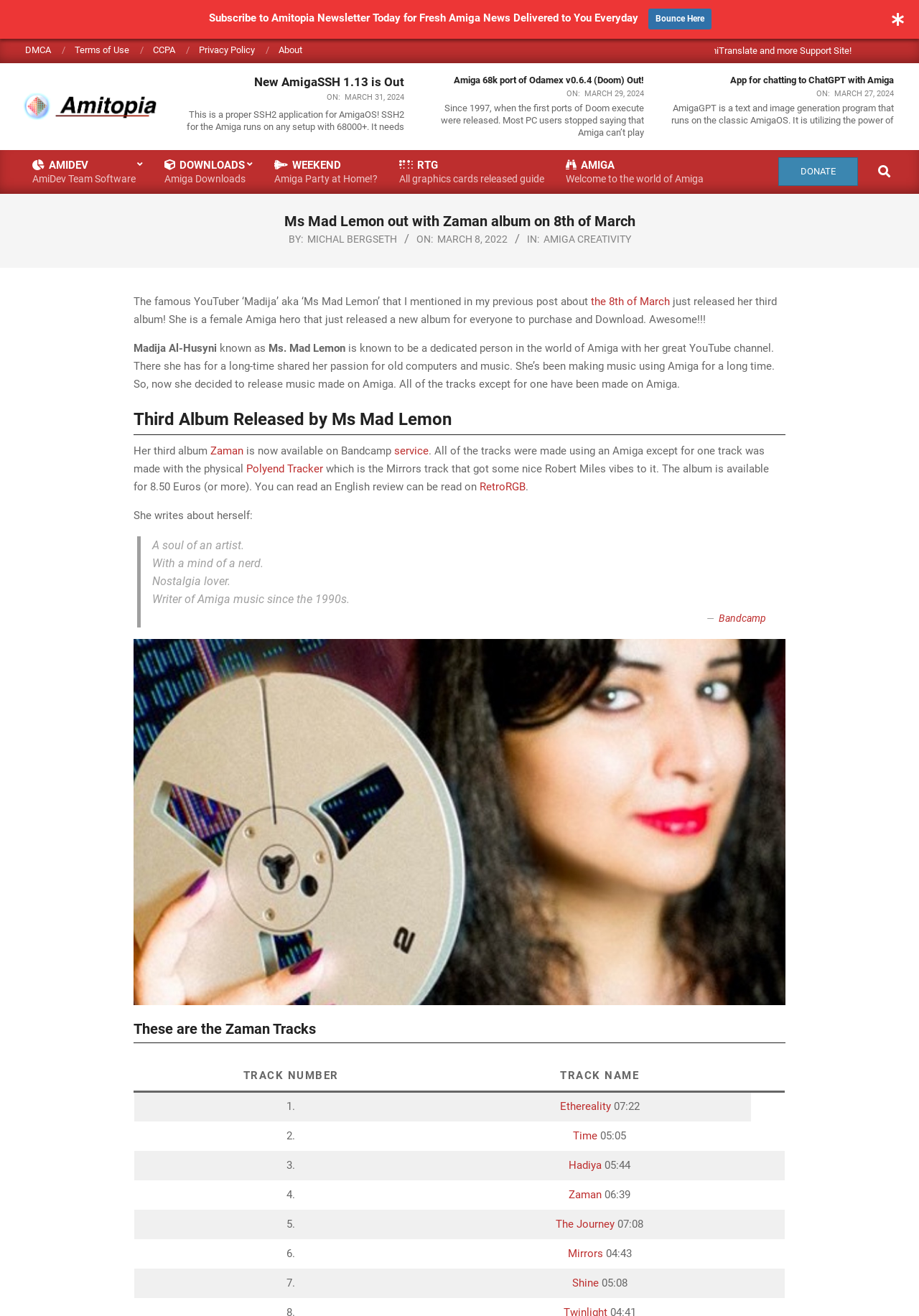Find the bounding box of the element with the following description: "RTGAll graphics cards released guide". The coordinates must be four float numbers between 0 and 1, formatted as [left, top, right, bottom].

[0.423, 0.114, 0.604, 0.147]